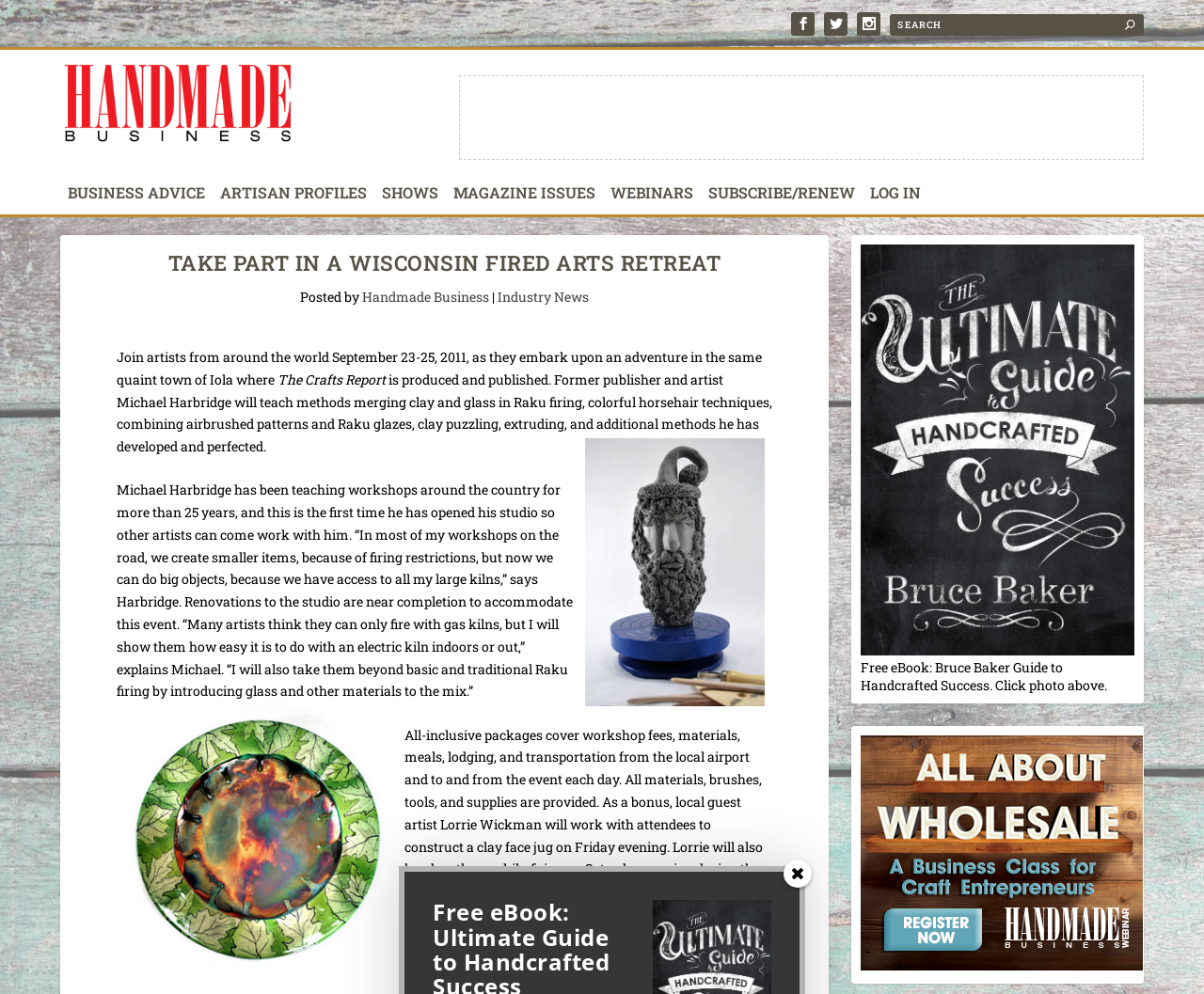Based on the image, please elaborate on the answer to the following question:
What is the bonus activity on Friday evening?

According to the webpage, local guest artist Lorrie Wickman will work with attendees to construct a clay face jug on Friday evening, which is a bonus activity included in the retreat.